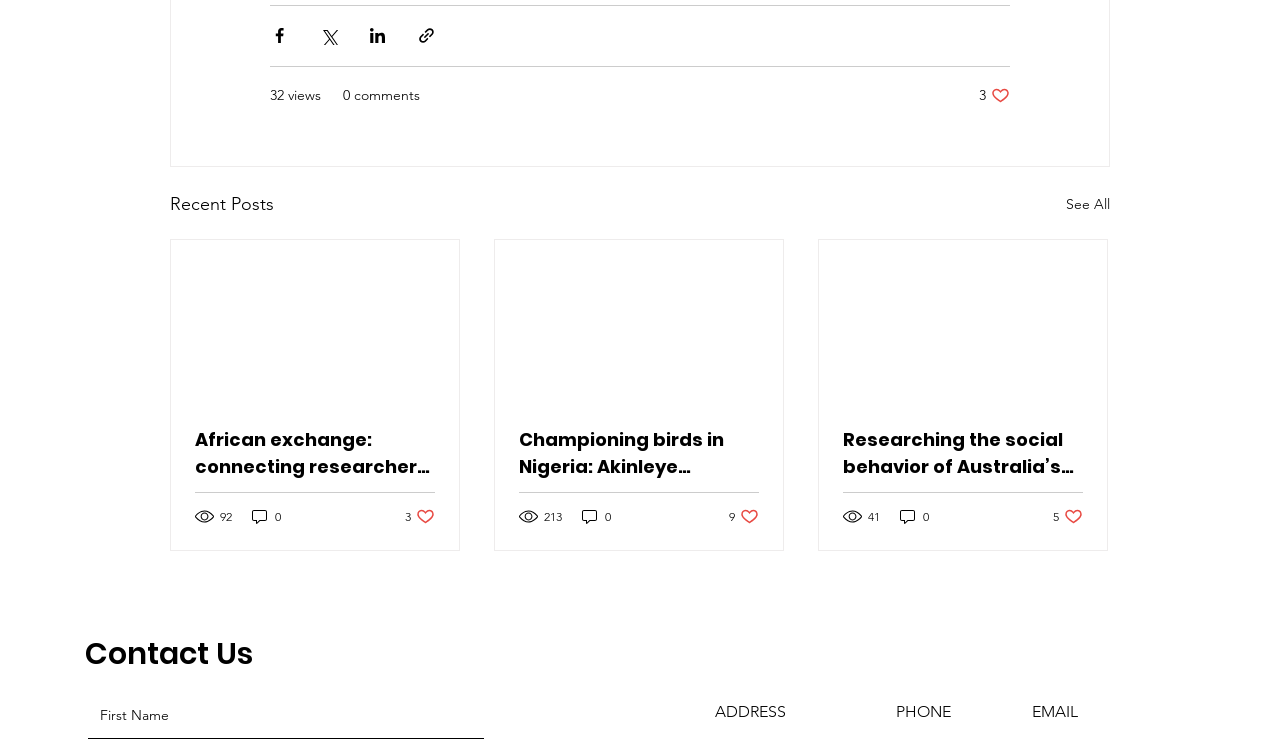How many likes does the third article have?
Please utilize the information in the image to give a detailed response to the question.

I inspected the article section and found the third article's like count, which is '5 likes. Post not marked as liked'.